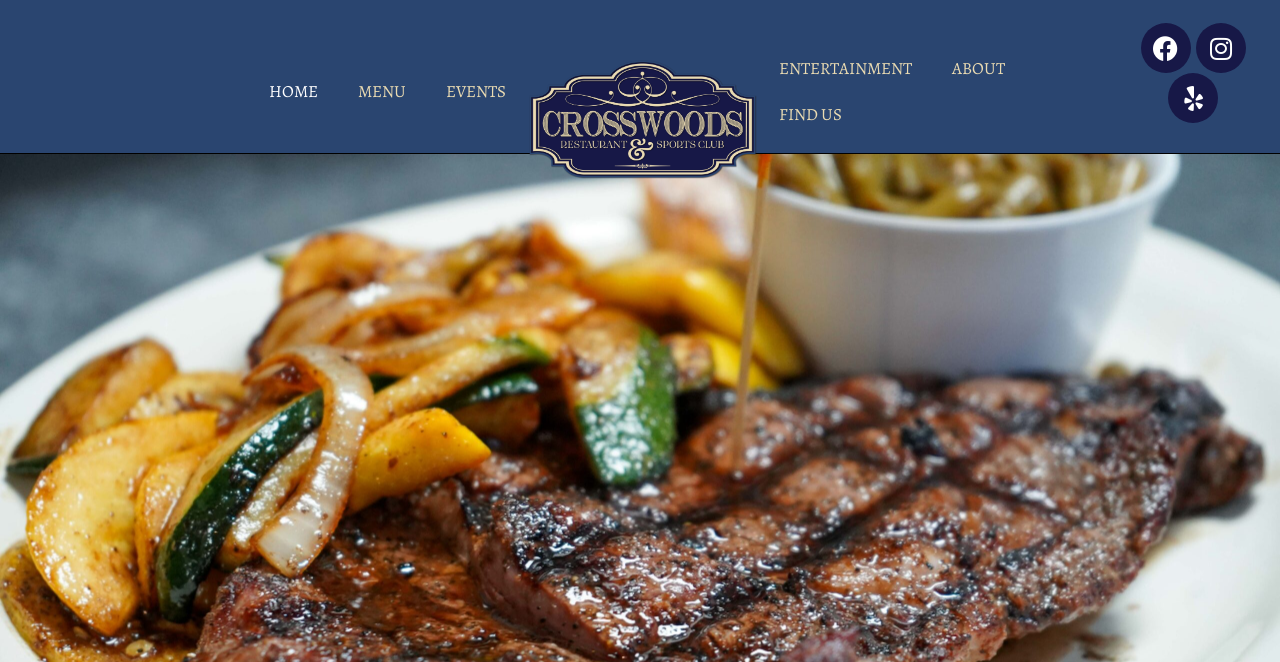Please specify the bounding box coordinates of the region to click in order to perform the following instruction: "Toggle the Table of Content".

None